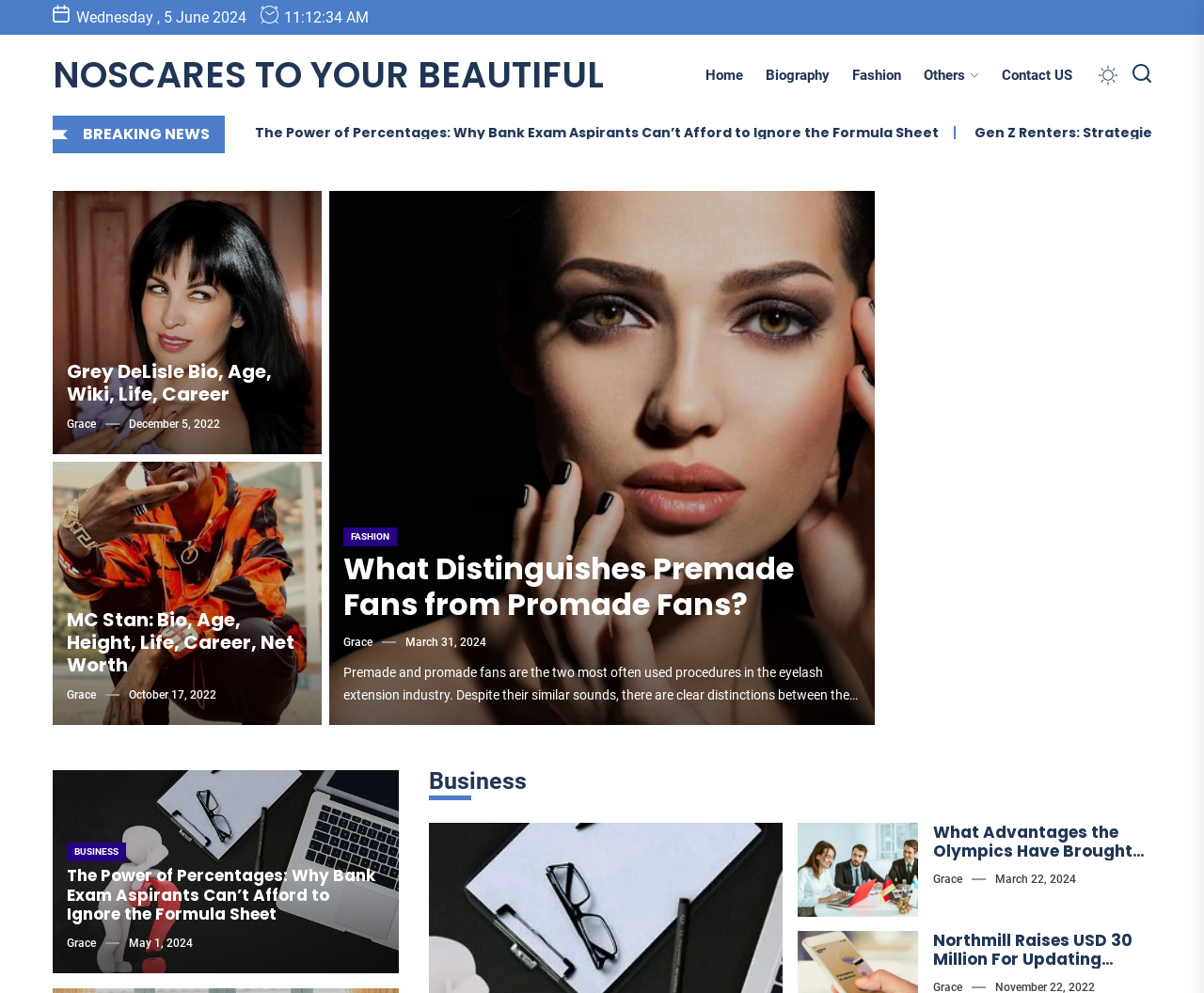Determine the bounding box coordinates for the area you should click to complete the following instruction: "Read the article about Grey DeLisle".

[0.044, 0.192, 0.267, 0.457]